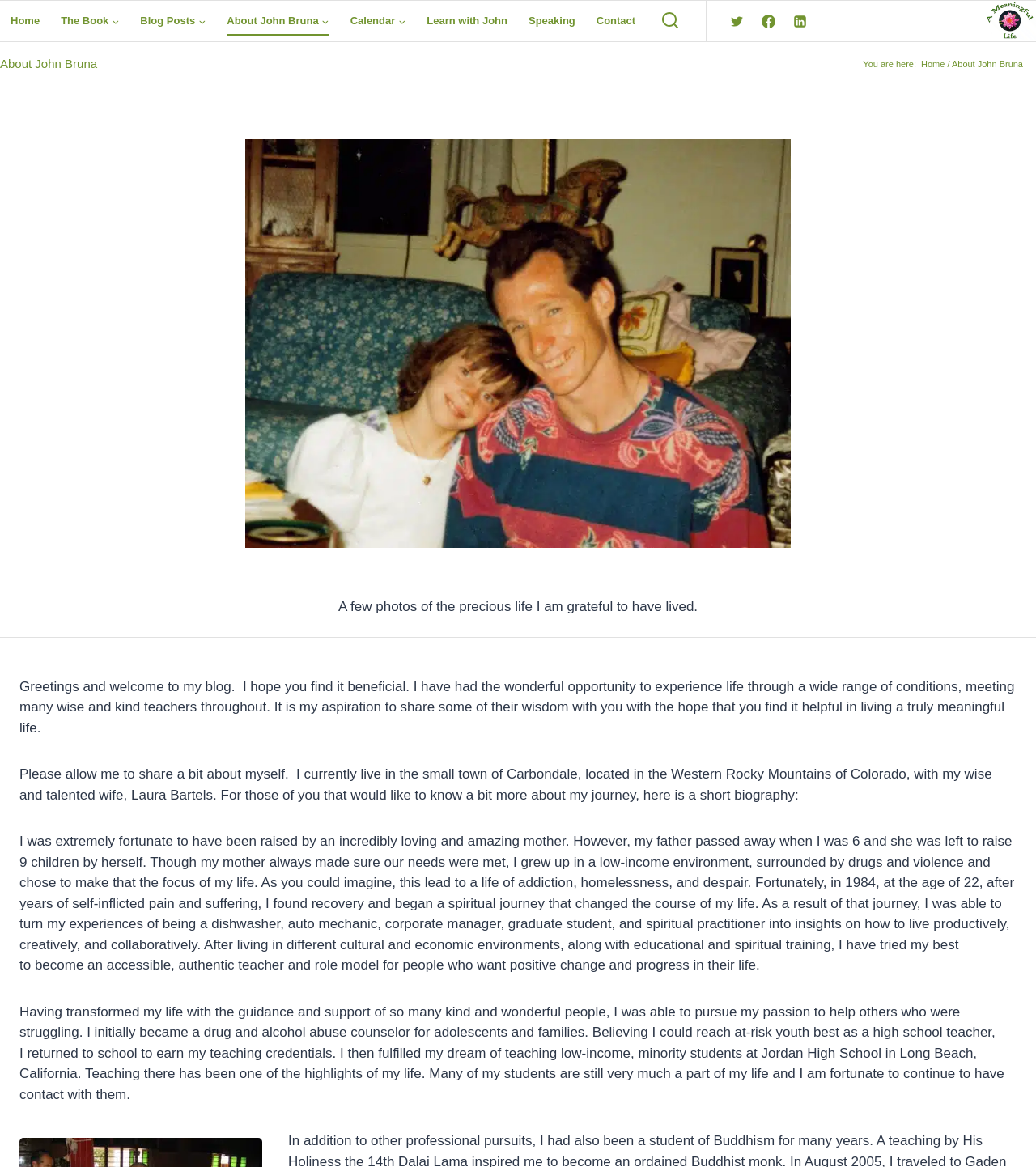Please identify the bounding box coordinates of the element's region that should be clicked to execute the following instruction: "View the Search Form". The bounding box coordinates must be four float numbers between 0 and 1, i.e., [left, top, right, bottom].

[0.631, 0.005, 0.662, 0.032]